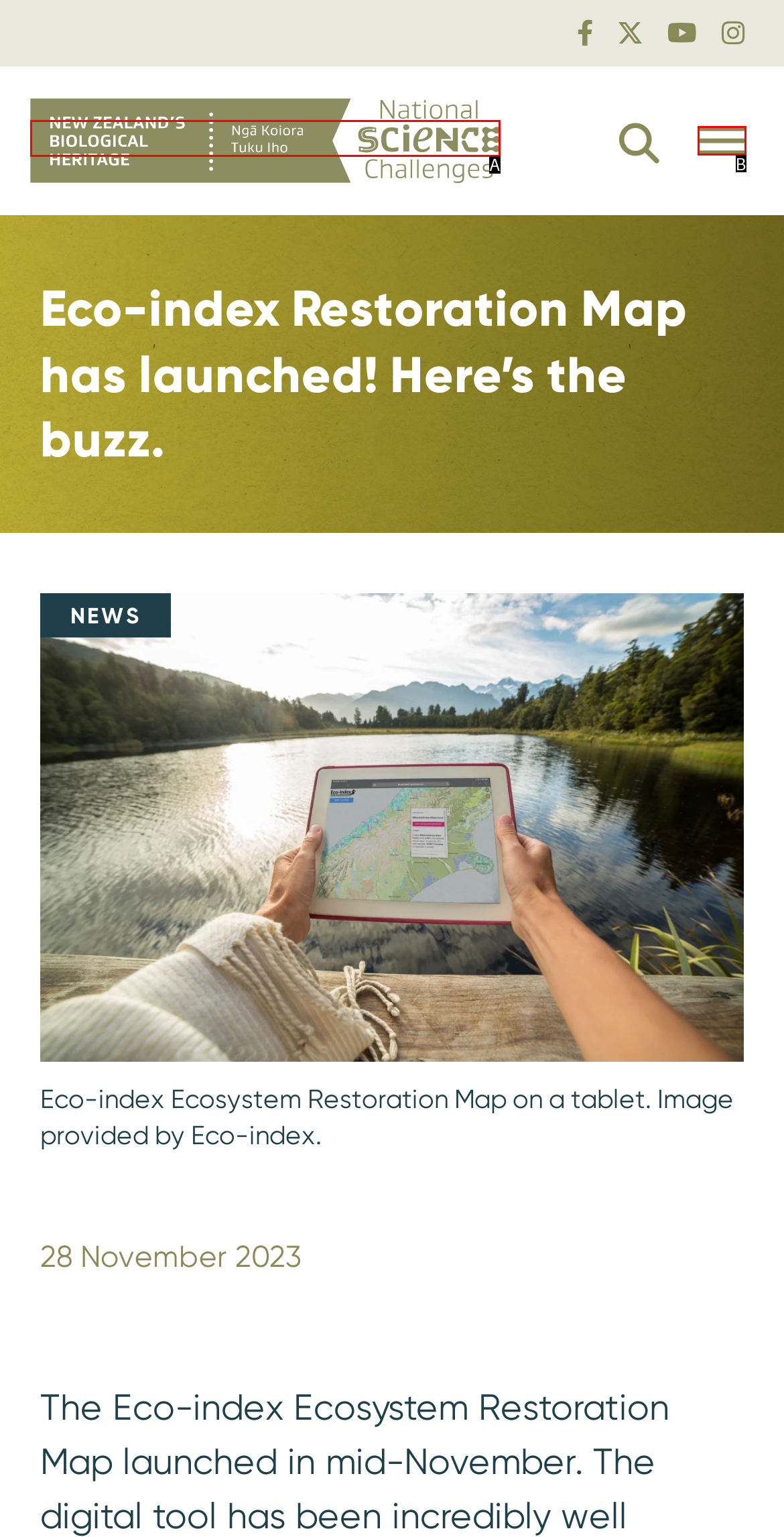Given the description: aria-label="Toggle Menu", identify the matching option. Answer with the corresponding letter.

B